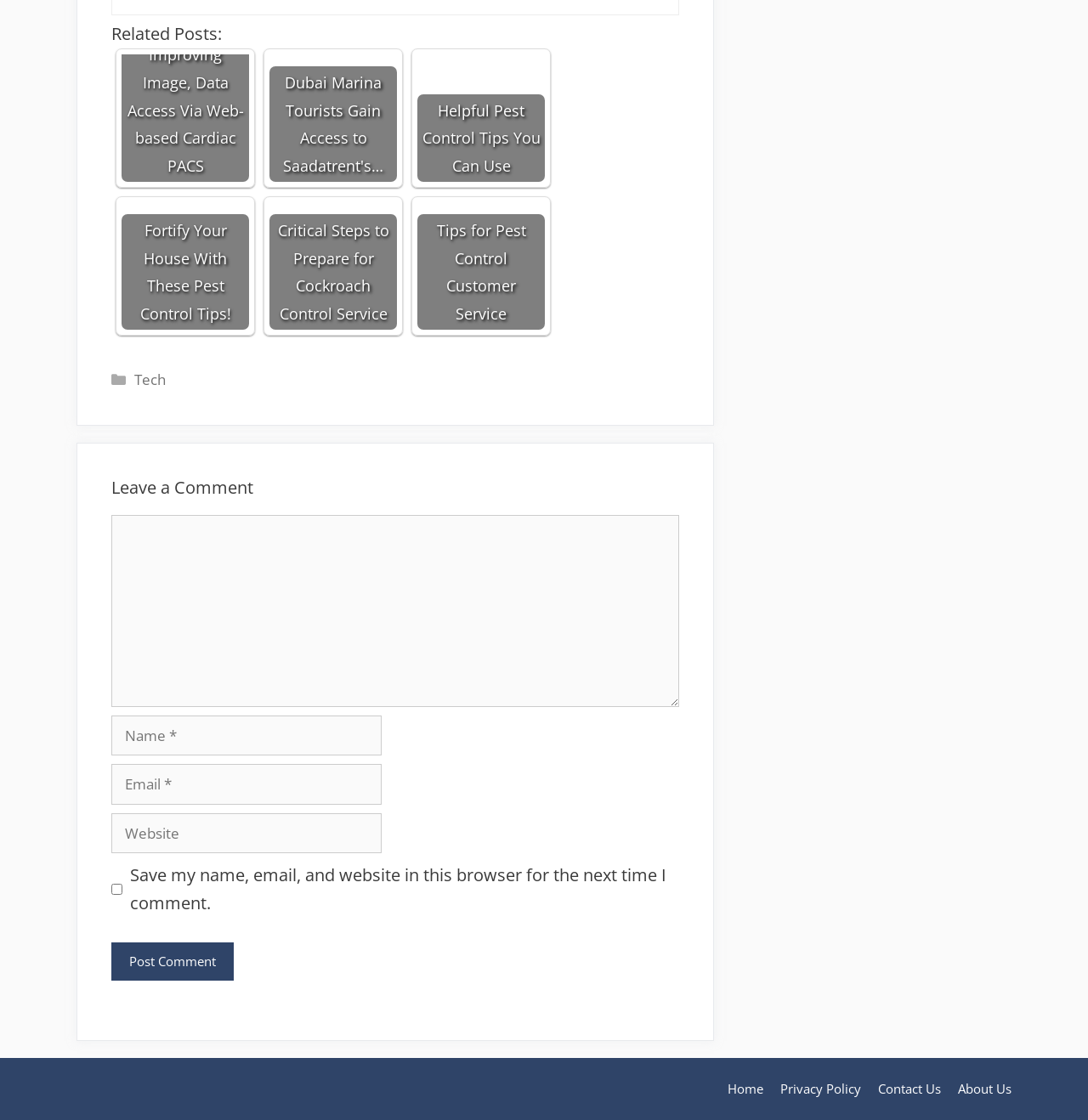Provide the bounding box coordinates of the HTML element this sentence describes: "parent_node: Comment name="comment"". The bounding box coordinates consist of four float numbers between 0 and 1, i.e., [left, top, right, bottom].

[0.102, 0.46, 0.624, 0.631]